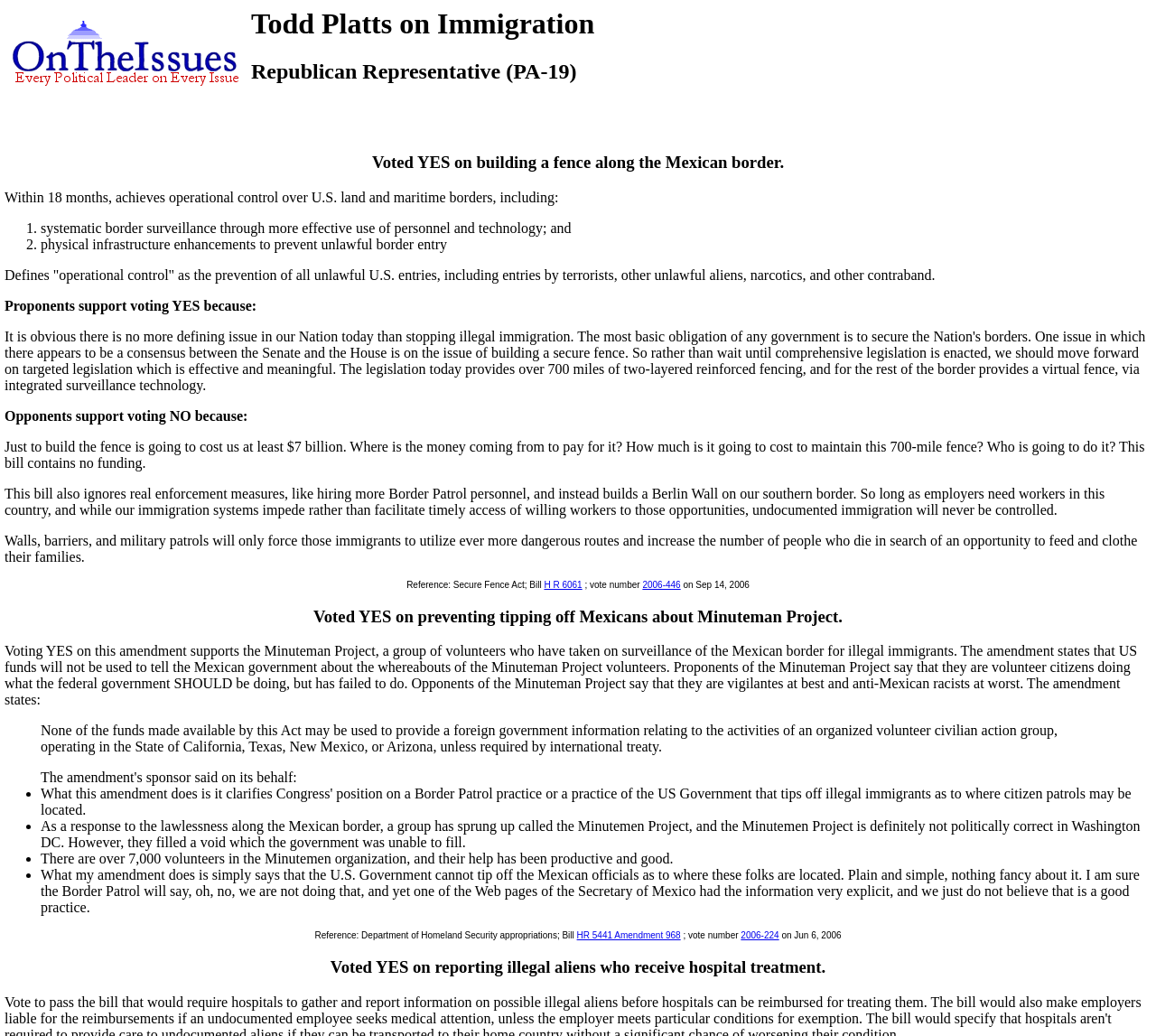How much is estimated to be the cost of building the fence?
Please answer the question with a detailed and comprehensive explanation.

The webpage quotes an opponent of the bill saying 'Just to build the fence is going to cost us at least $7 billion. Where is the money coming from to pay for it?'.